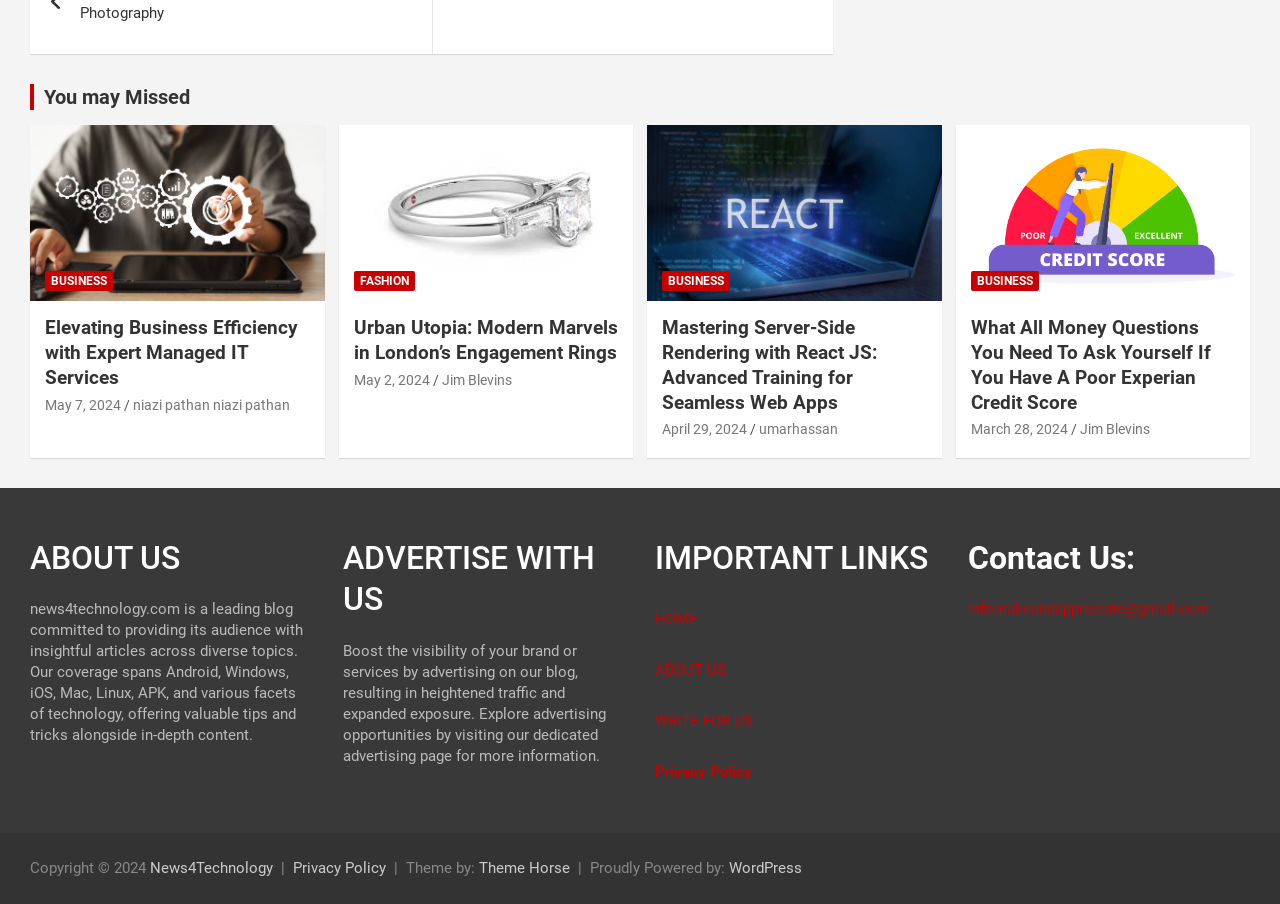Please provide the bounding box coordinates for the UI element as described: "niazi pathan niazi pathan". The coordinates must be four floats between 0 and 1, represented as [left, top, right, bottom].

[0.104, 0.439, 0.227, 0.456]